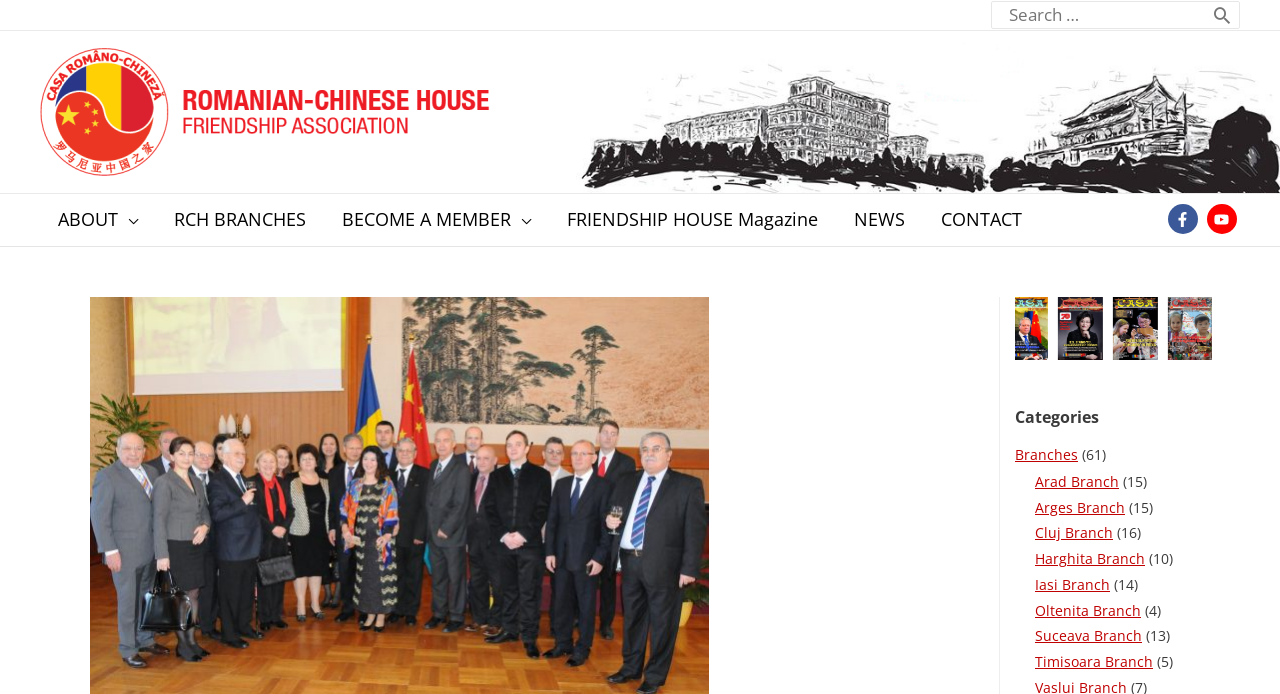Determine the bounding box for the UI element described here: "RCH BRANCHES".

[0.122, 0.294, 0.253, 0.337]